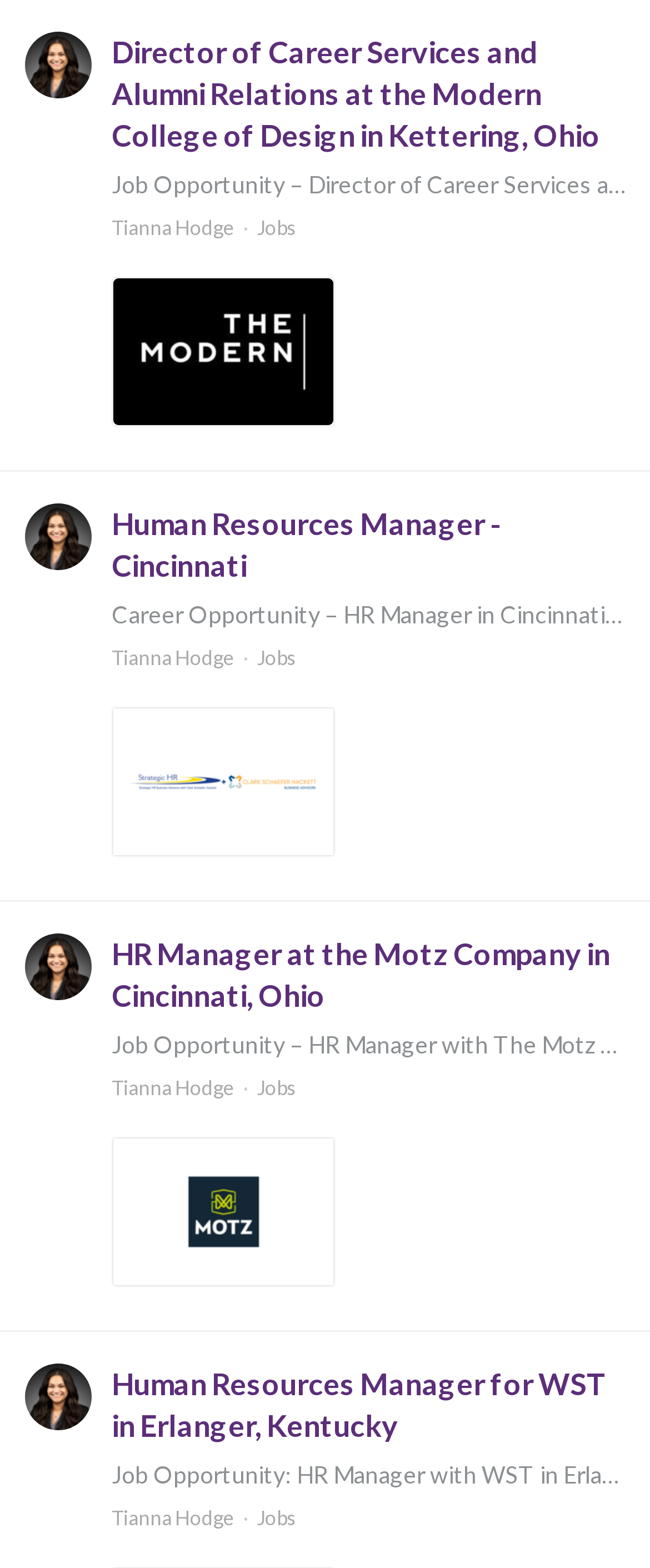Answer succinctly with a single word or phrase:
Who is the author of the job postings?

Tianna Hodge